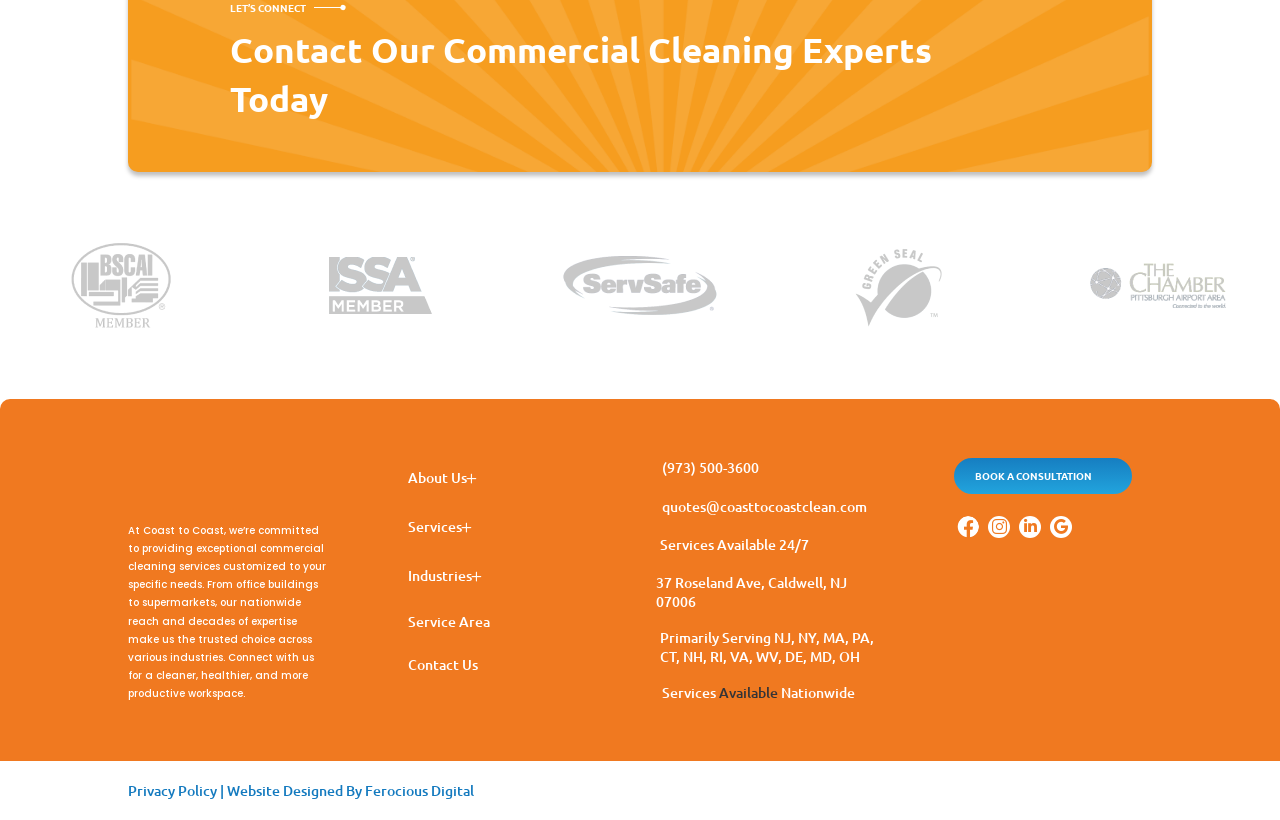Pinpoint the bounding box coordinates of the clickable element needed to complete the instruction: "Click the 'BOOK A CONSULTATION' button". The coordinates should be provided as four float numbers between 0 and 1: [left, top, right, bottom].

[0.744, 0.556, 0.886, 0.604]